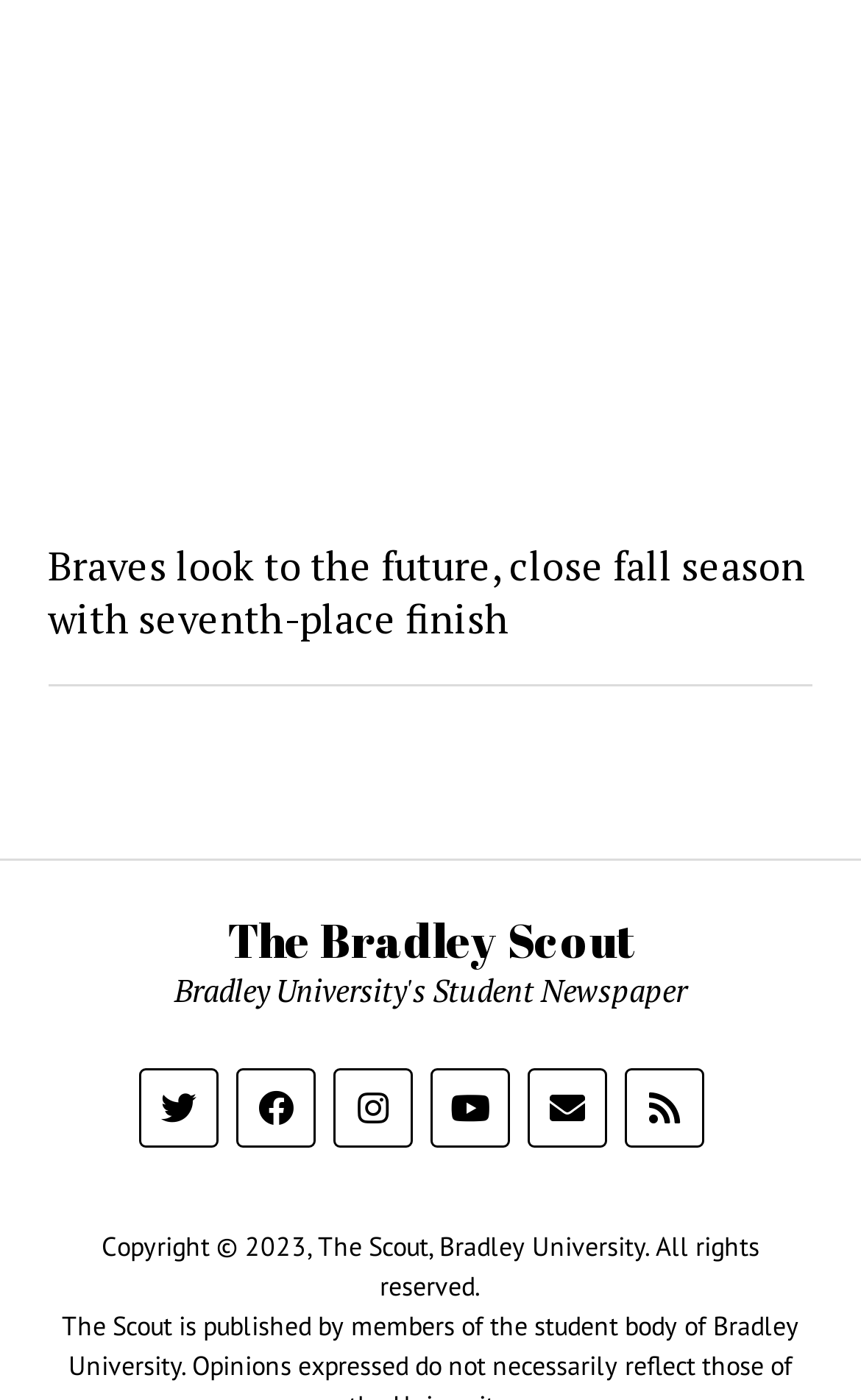What year is mentioned in the copyright text?
Based on the visual, give a brief answer using one word or a short phrase.

2023